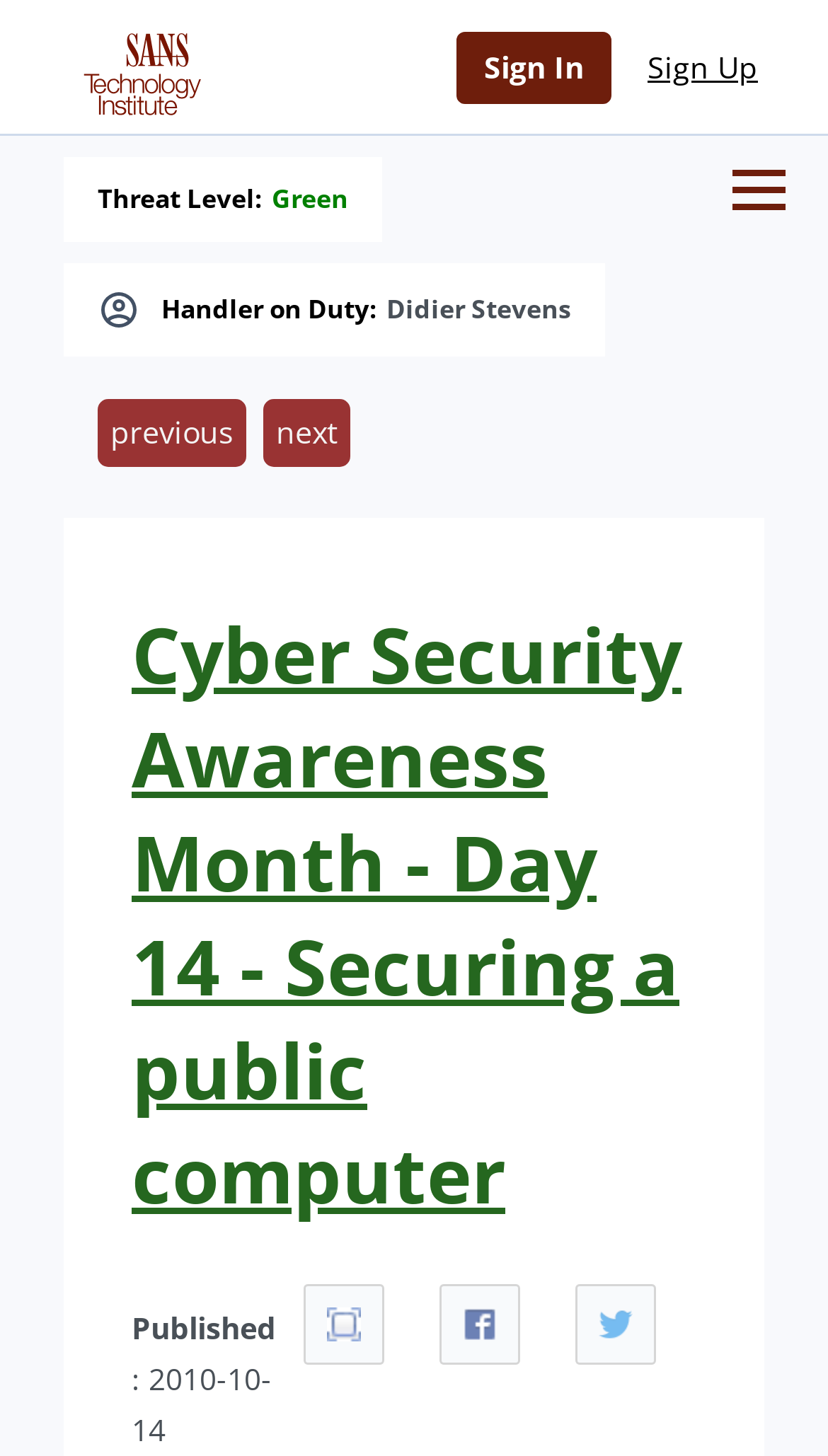When was the article published?
Examine the image and give a concise answer in one word or a short phrase.

2010-10-14